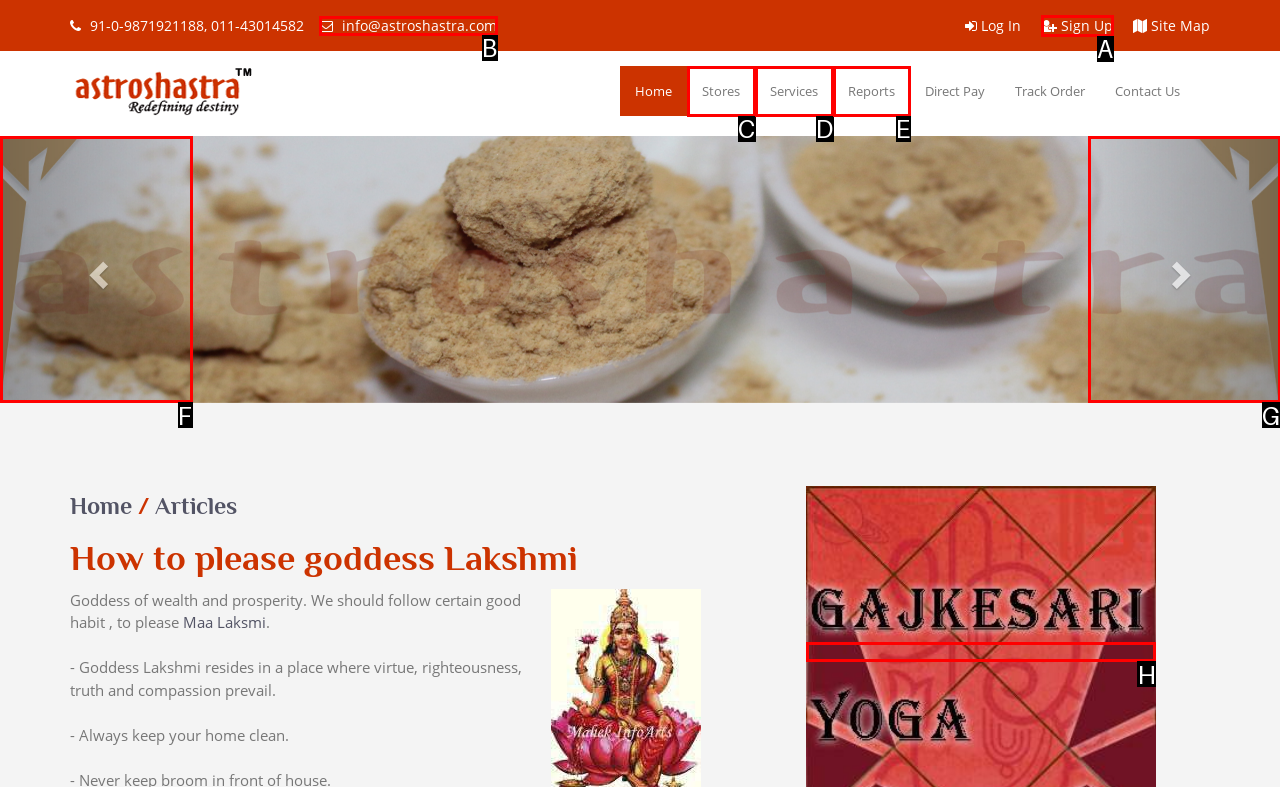Find the option you need to click to complete the following instruction: Read the article about Gajkesari Yoga
Answer with the corresponding letter from the choices given directly.

H